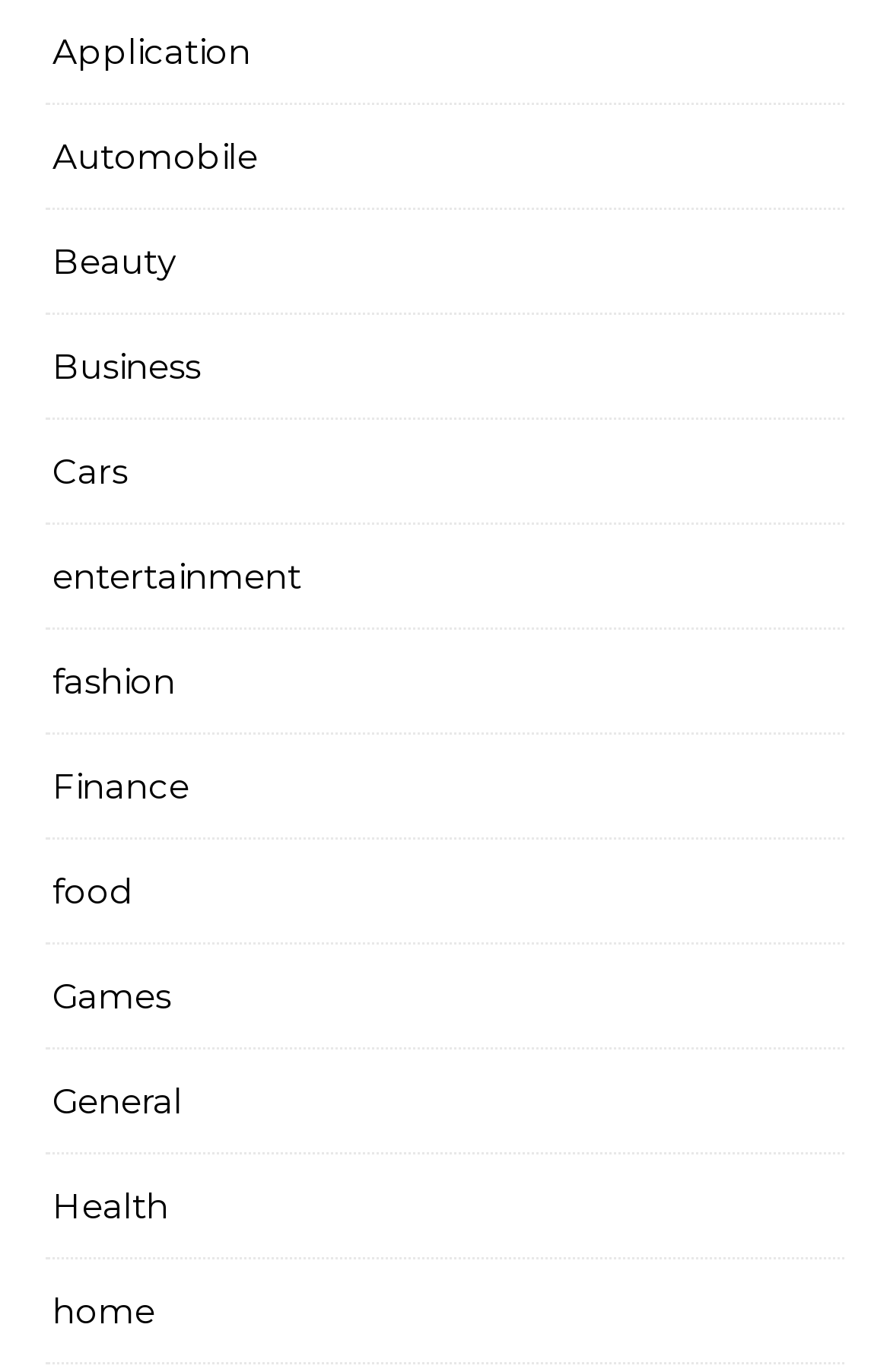Pinpoint the bounding box coordinates of the clickable element needed to complete the instruction: "View Cars". The coordinates should be provided as four float numbers between 0 and 1: [left, top, right, bottom].

[0.059, 0.306, 0.144, 0.381]